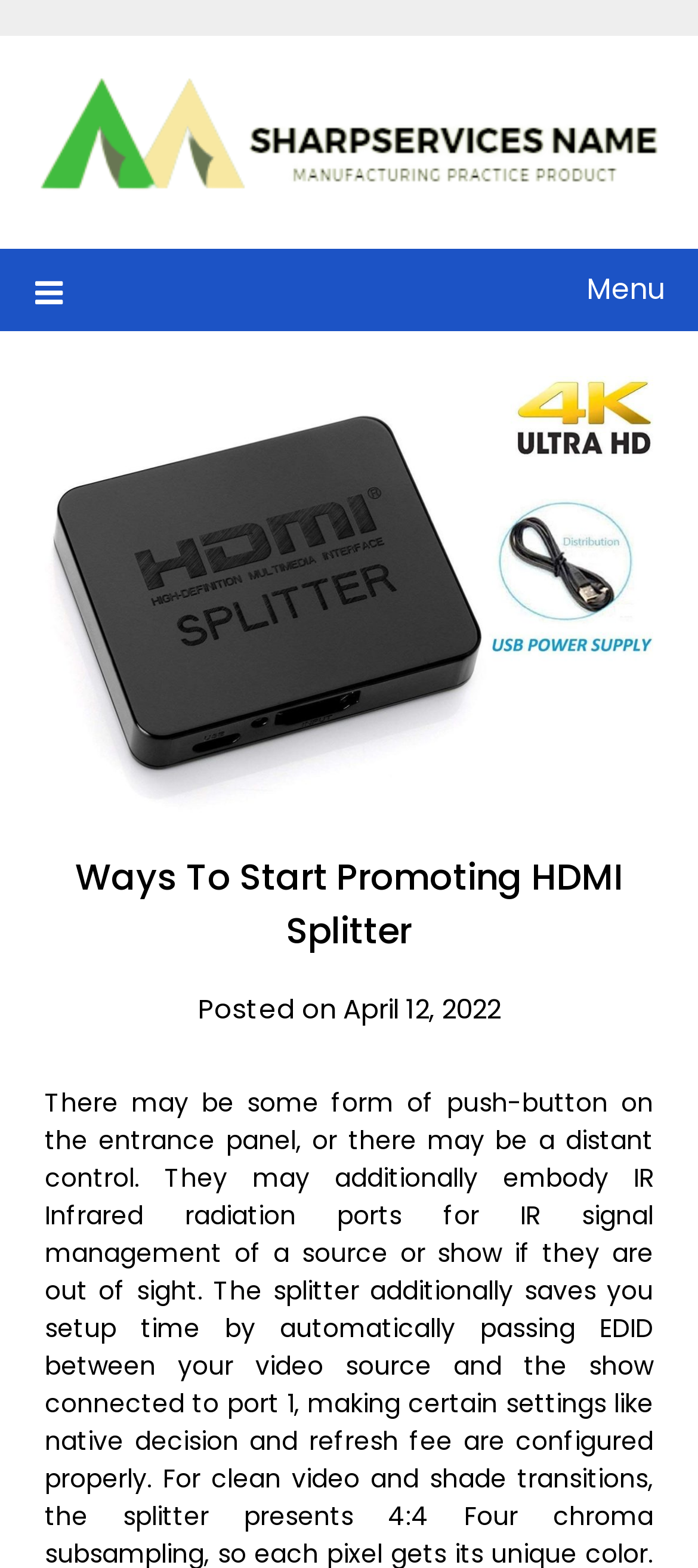Write an elaborate caption that captures the essence of the webpage.

The webpage is about promoting HDMI splitters, with the title "Ways To Start Promoting HDMI Splitter" prominently displayed. At the top left corner, there is a link to "Sharpservices" accompanied by an image with the same name. 

To the right of the "Sharpservices" link, there is a menu link with an icon, which is currently not expanded. Below the menu link, there is a large image related to promoting HDMI splitters. 

Underneath the image, there is a heading section that displays the title "Ways To Start Promoting HDMI Splitter" again. Below the title, there is a static text indicating that the content was posted on April 12, 2022.